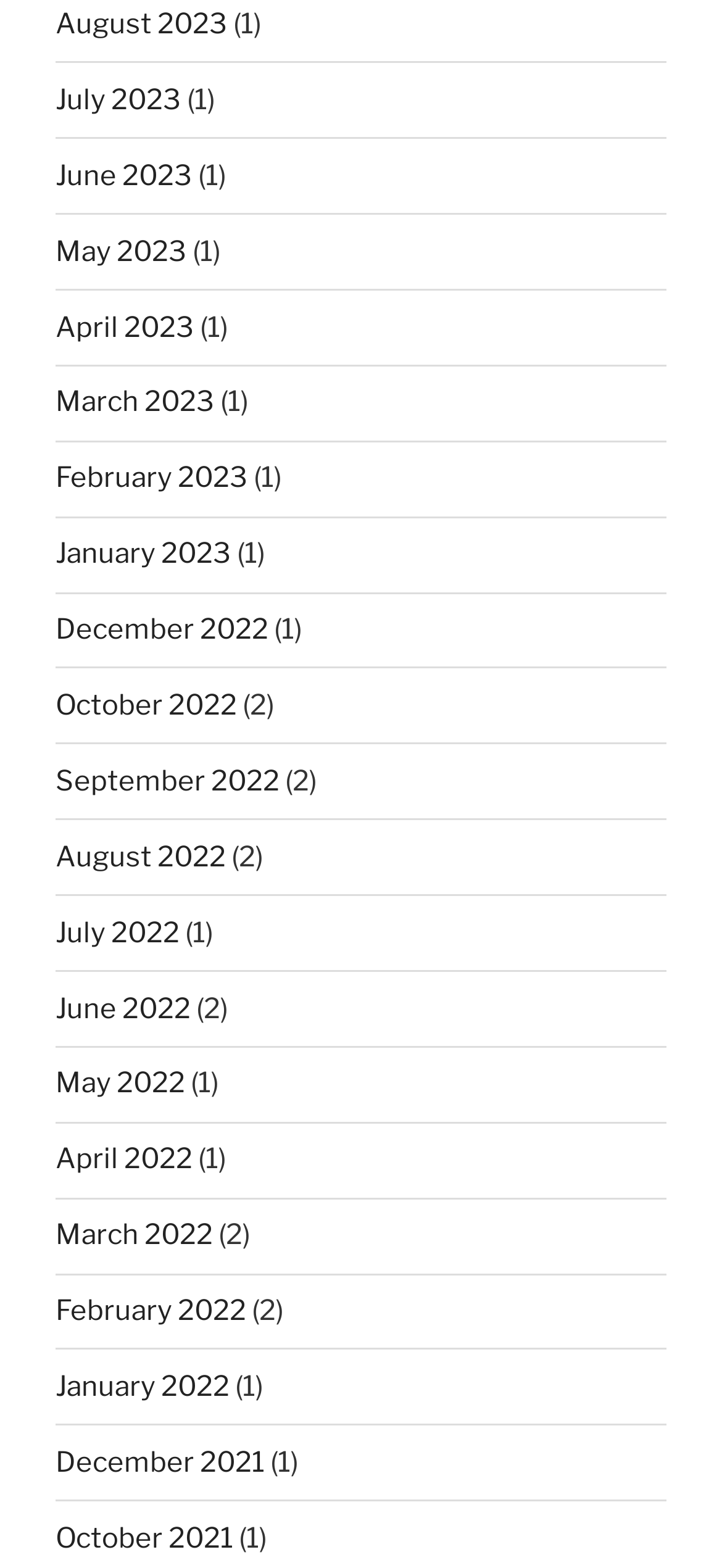Provide the bounding box for the UI element matching this description: "ITSOC".

None